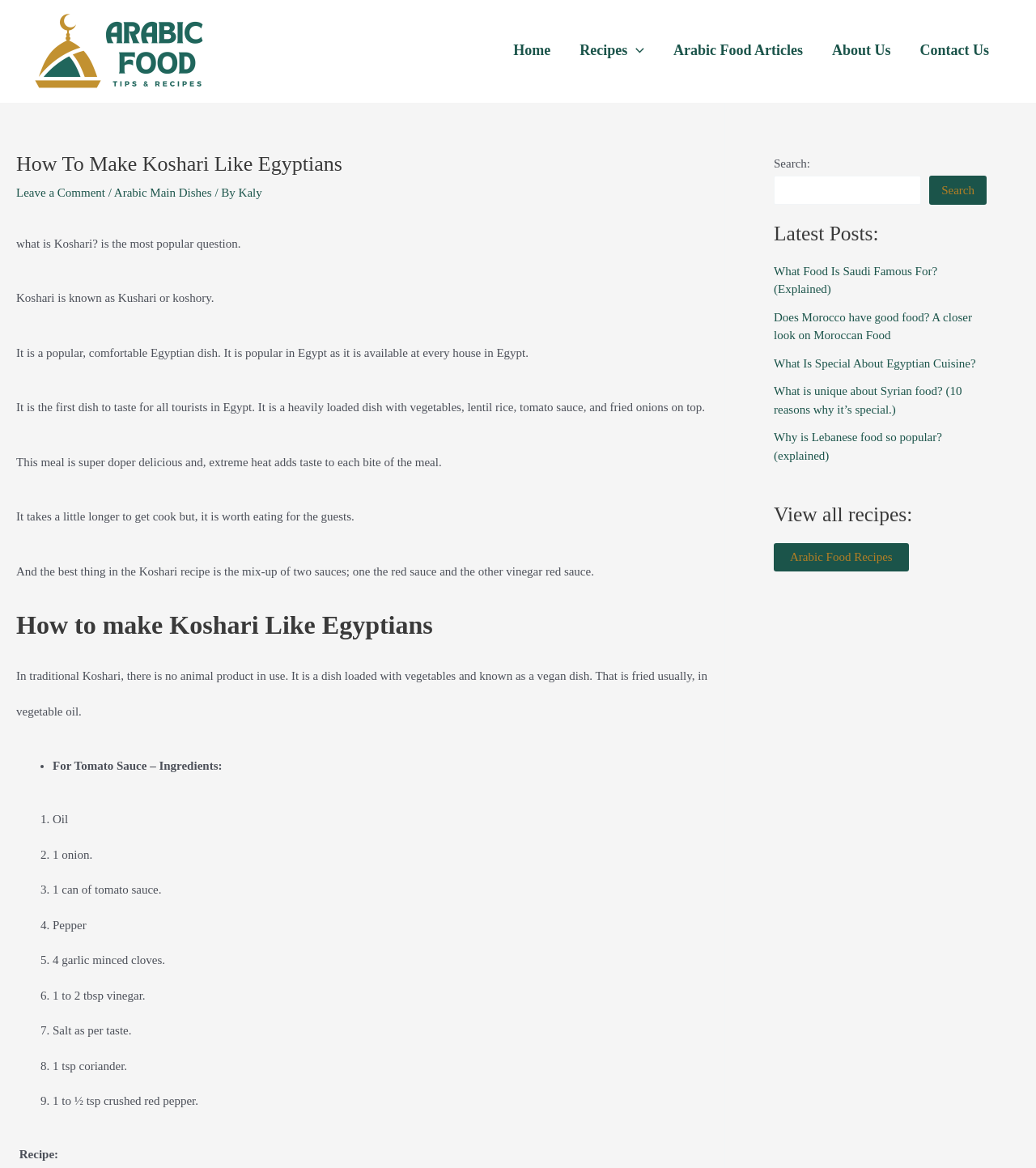Respond to the question below with a concise word or phrase:
What is the main ingredient in the Koshari recipe?

Vegetables